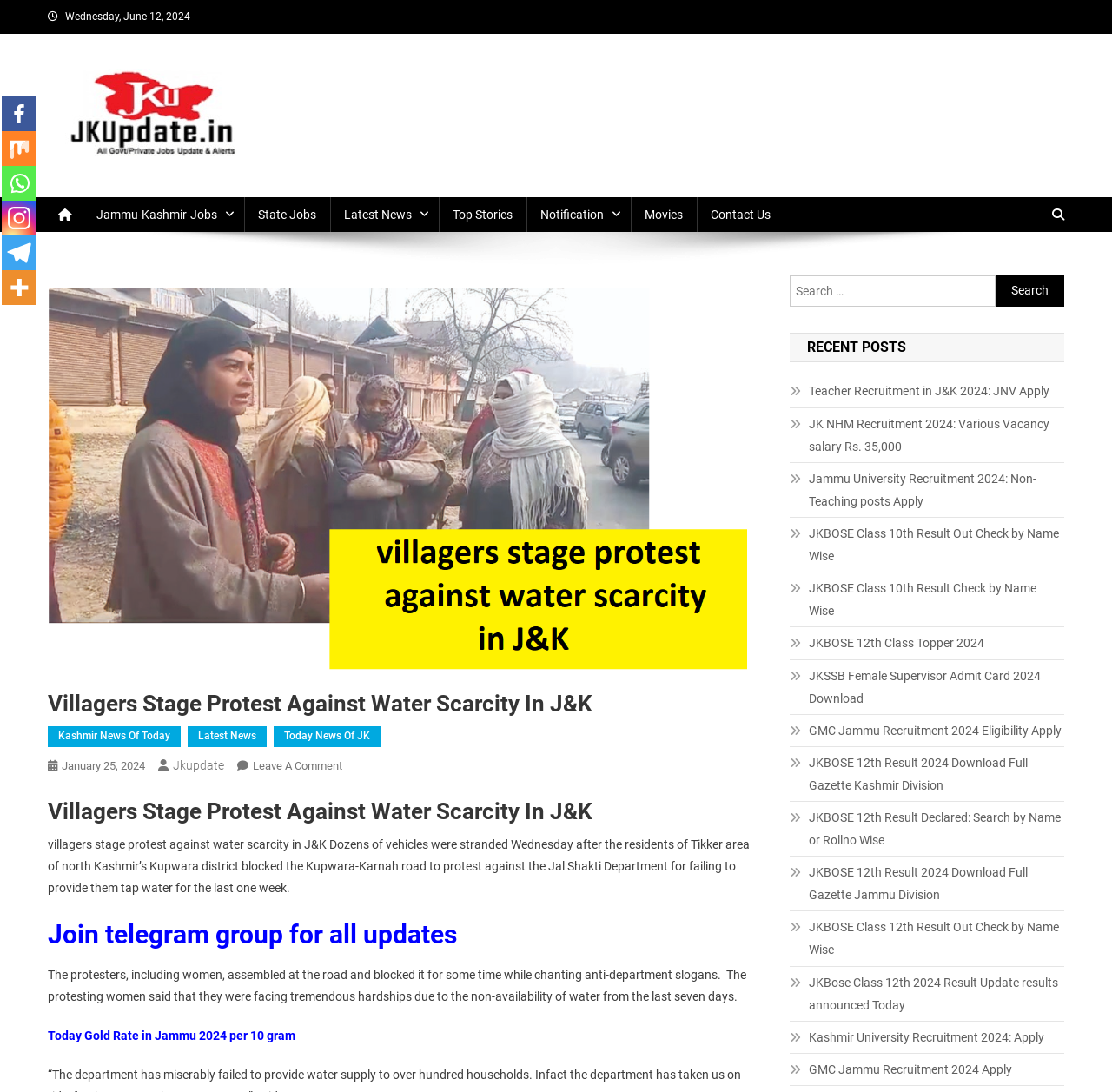Please determine the bounding box coordinates of the element's region to click in order to carry out the following instruction: "Visit 'Clearance Rack'". The coordinates should be four float numbers between 0 and 1, i.e., [left, top, right, bottom].

None